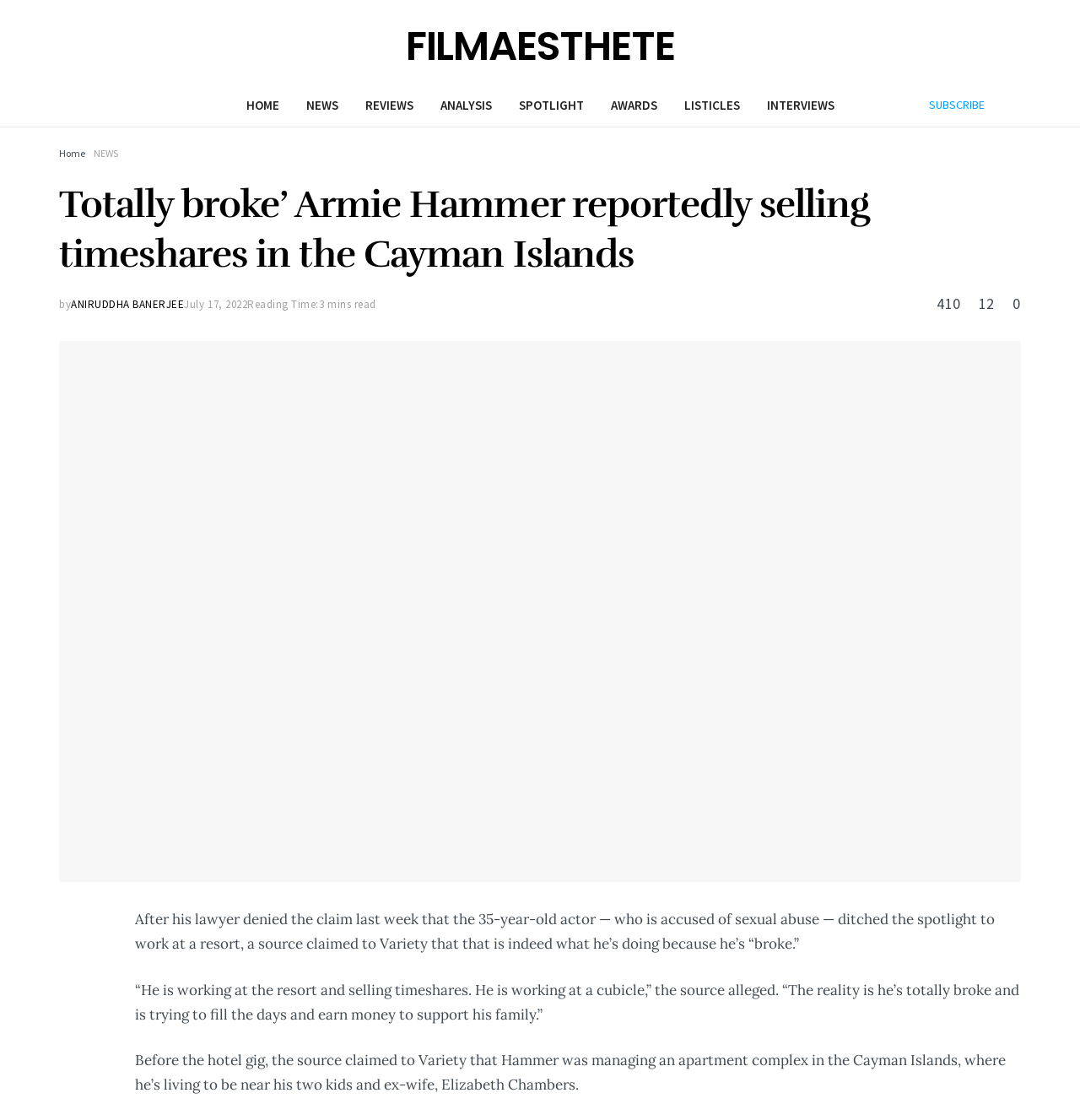What is the headline of the webpage?

Totally broke’ Armie Hammer reportedly selling timeshares in the Cayman Islands